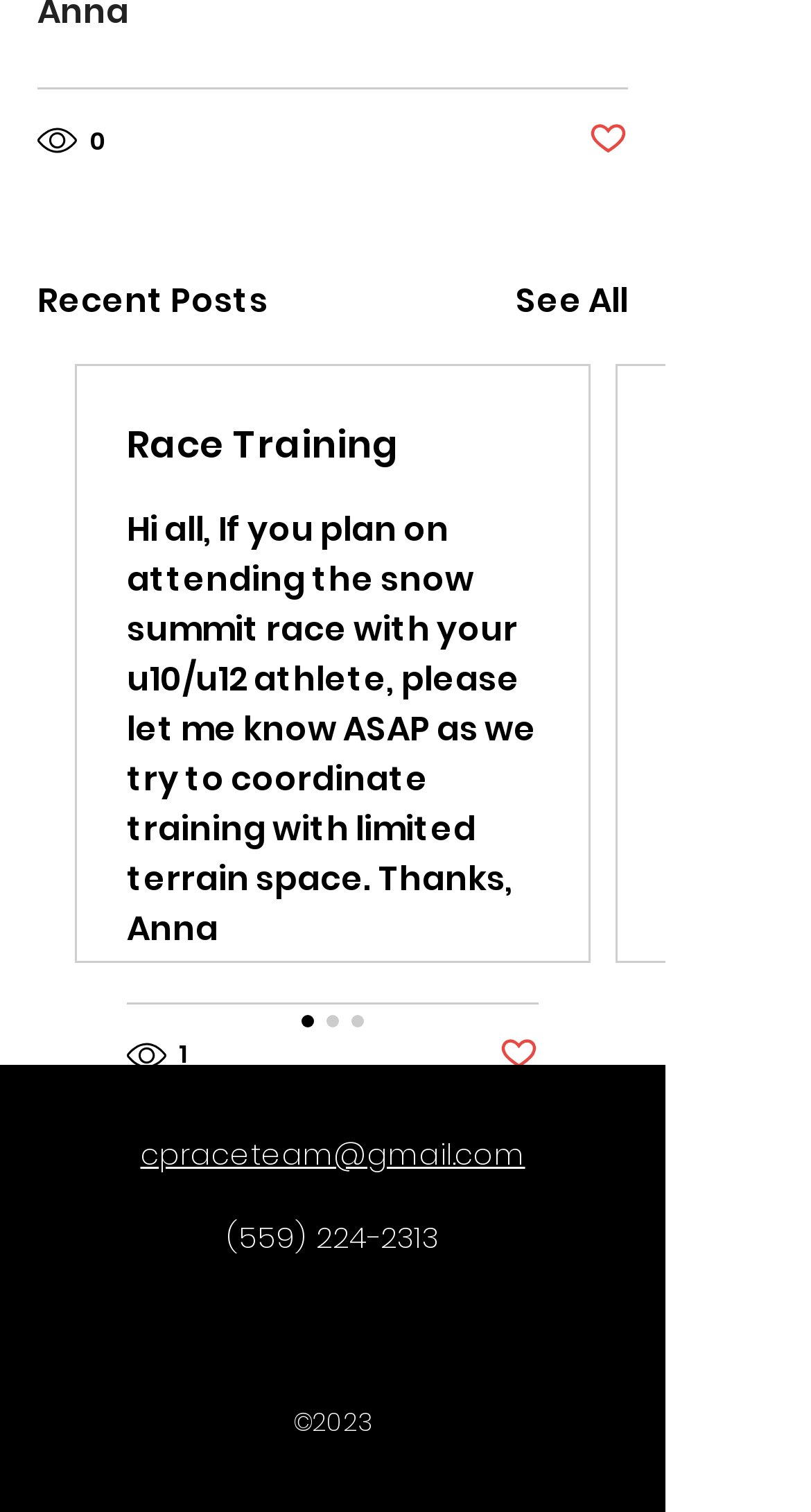Bounding box coordinates are given in the format (top-left x, top-left y, bottom-right x, bottom-right y). All values should be floating point numbers between 0 and 1. Provide the bounding box coordinate for the UI element described as: Post not marked as liked

[0.726, 0.078, 0.774, 0.107]